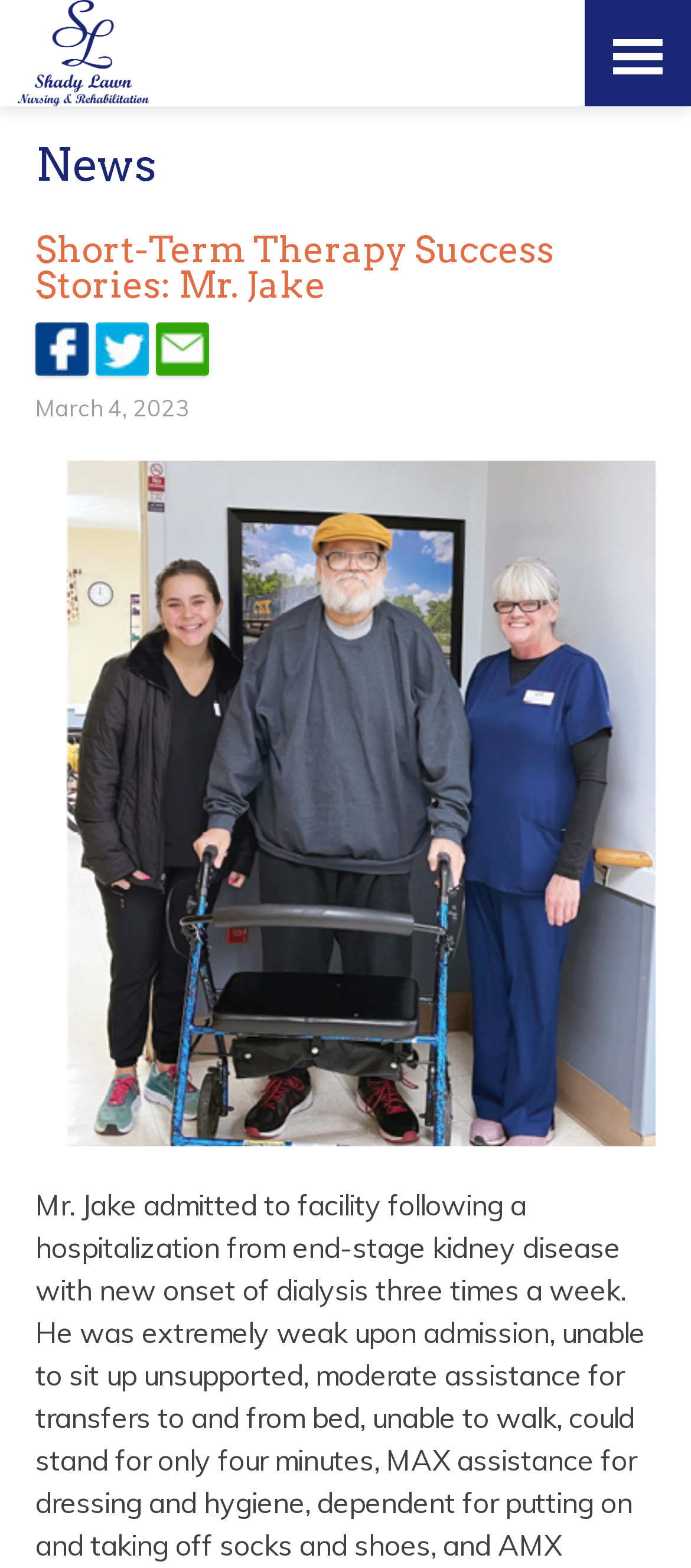Answer the question in a single word or phrase:
How many sections are there in the webpage?

2